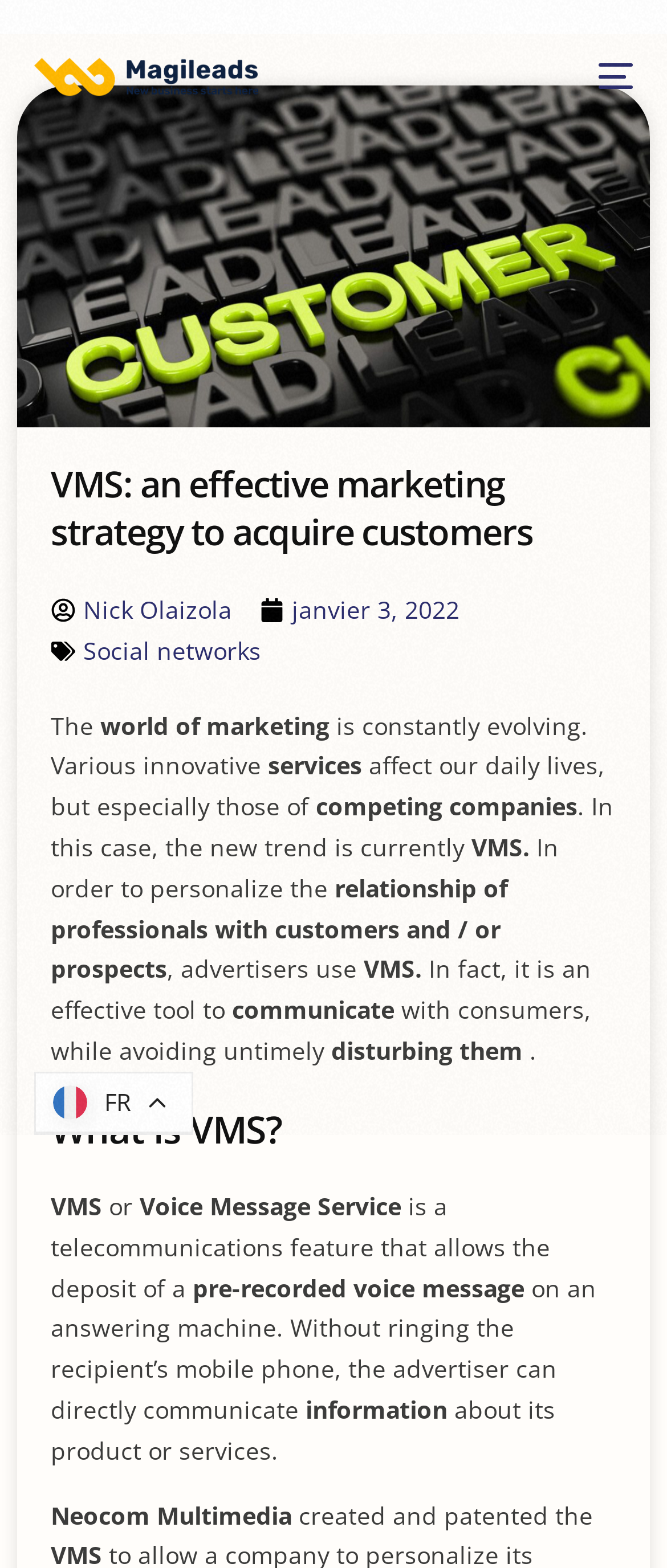Specify the bounding box coordinates for the region that must be clicked to perform the given instruction: "Learn more about 'Automatisez votre prospection commerciale'".

[0.237, 0.108, 0.763, 0.16]